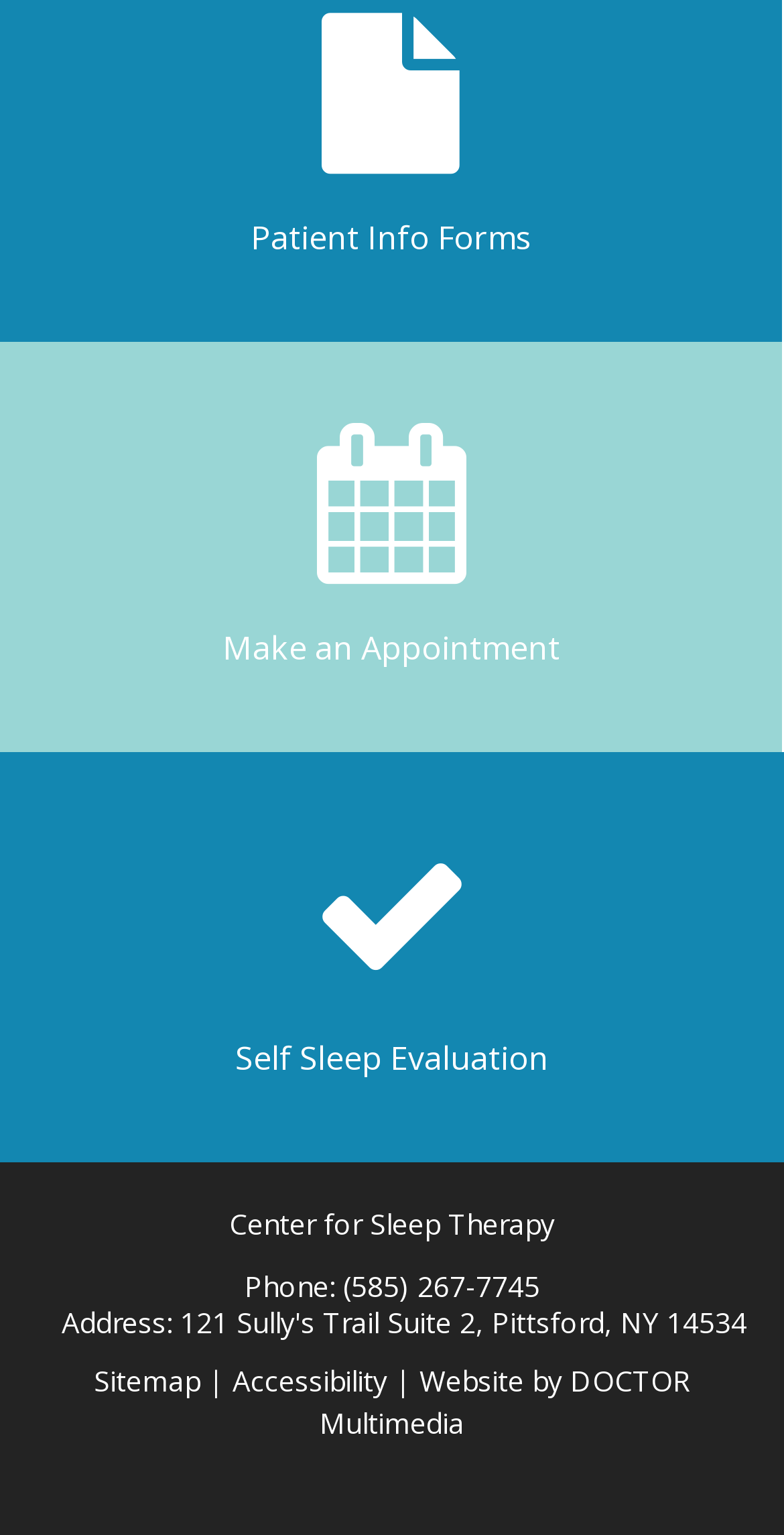Please locate the bounding box coordinates of the element's region that needs to be clicked to follow the instruction: "Click the Patient Info Forms link". The bounding box coordinates should be provided as four float numbers between 0 and 1, i.e., [left, top, right, bottom].

[0.319, 0.14, 0.678, 0.169]